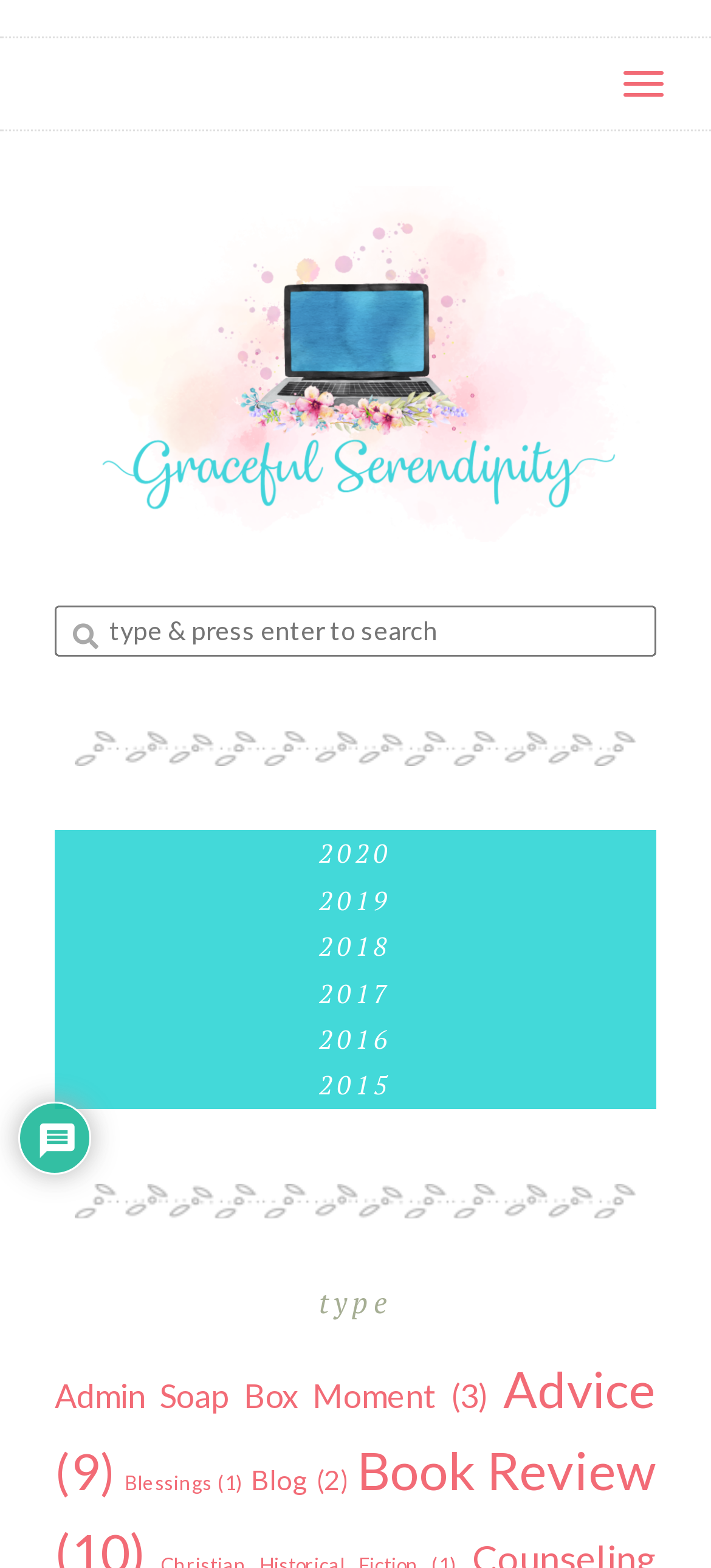Please identify the bounding box coordinates of the element I need to click to follow this instruction: "Visit the 2020 page".

[0.077, 0.53, 0.923, 0.559]